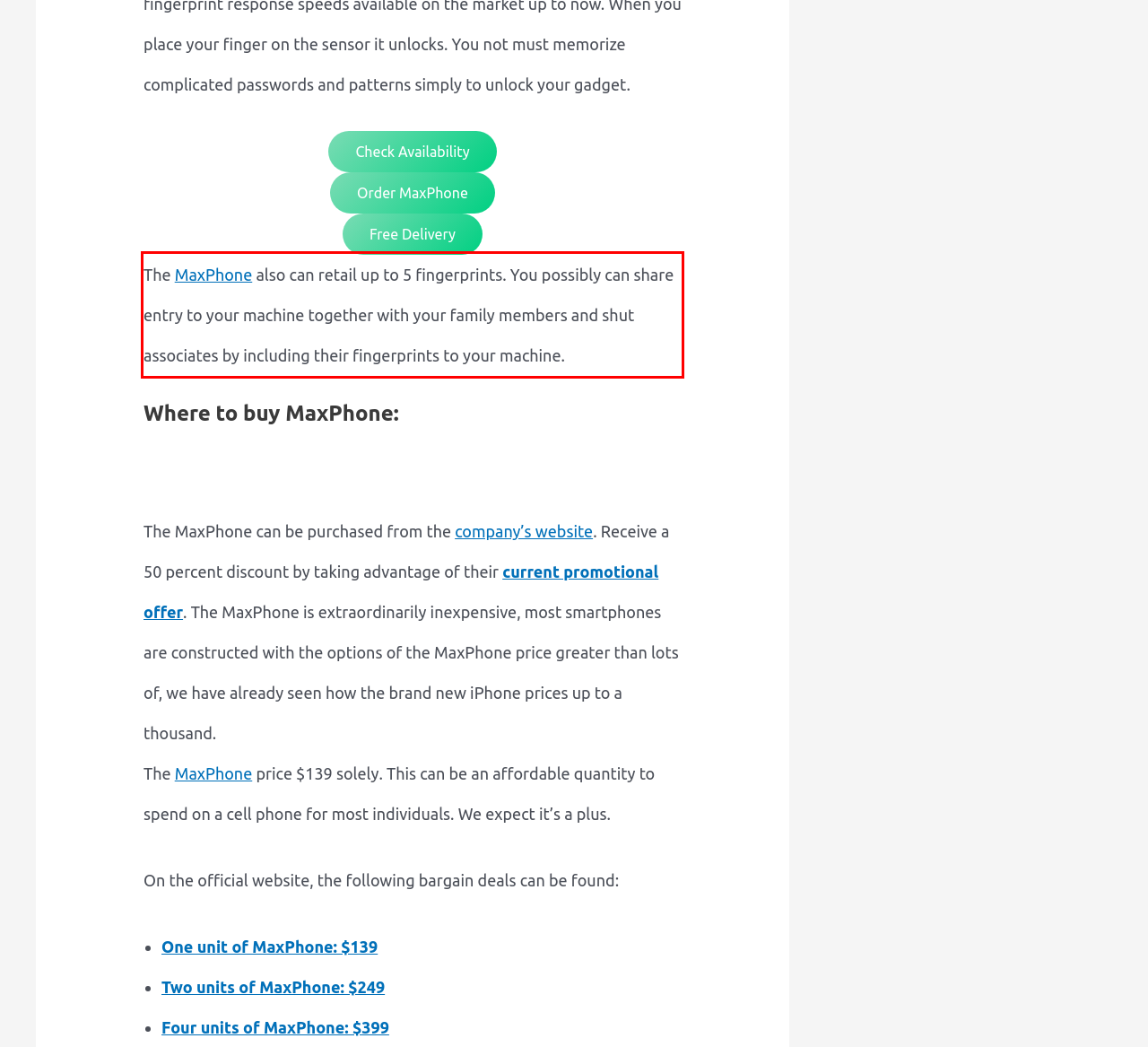Using the provided screenshot of a webpage, recognize the text inside the red rectangle bounding box by performing OCR.

The MaxPhone also can retail up to 5 fingerprints. You possibly can share entry to your machine together with your family members and shut associates by including their fingerprints to your machine.